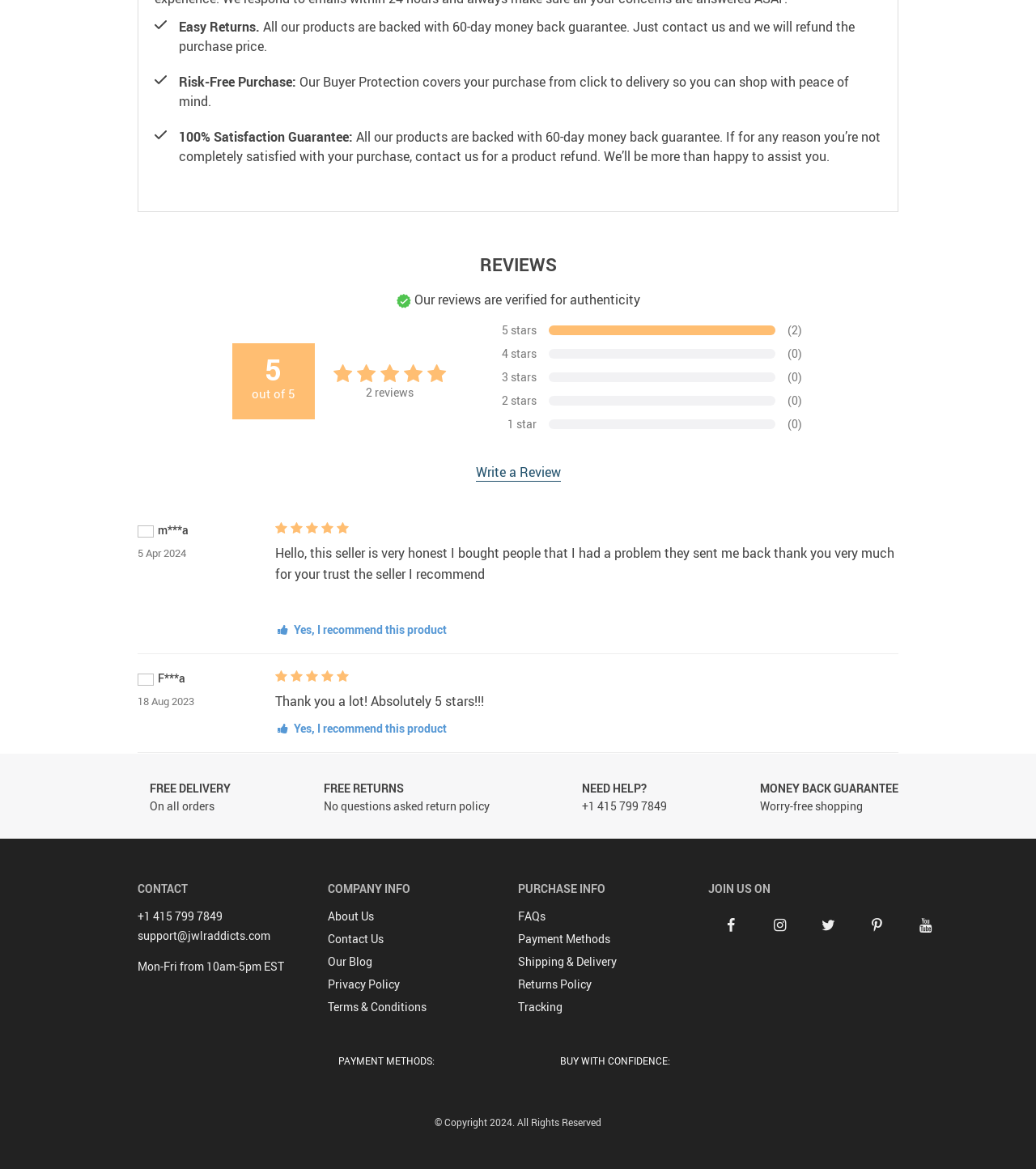Identify the bounding box of the UI element described as follows: "Tracking". Provide the coordinates as four float numbers in the range of 0 to 1 [left, top, right, bottom].

[0.5, 0.855, 0.543, 0.868]